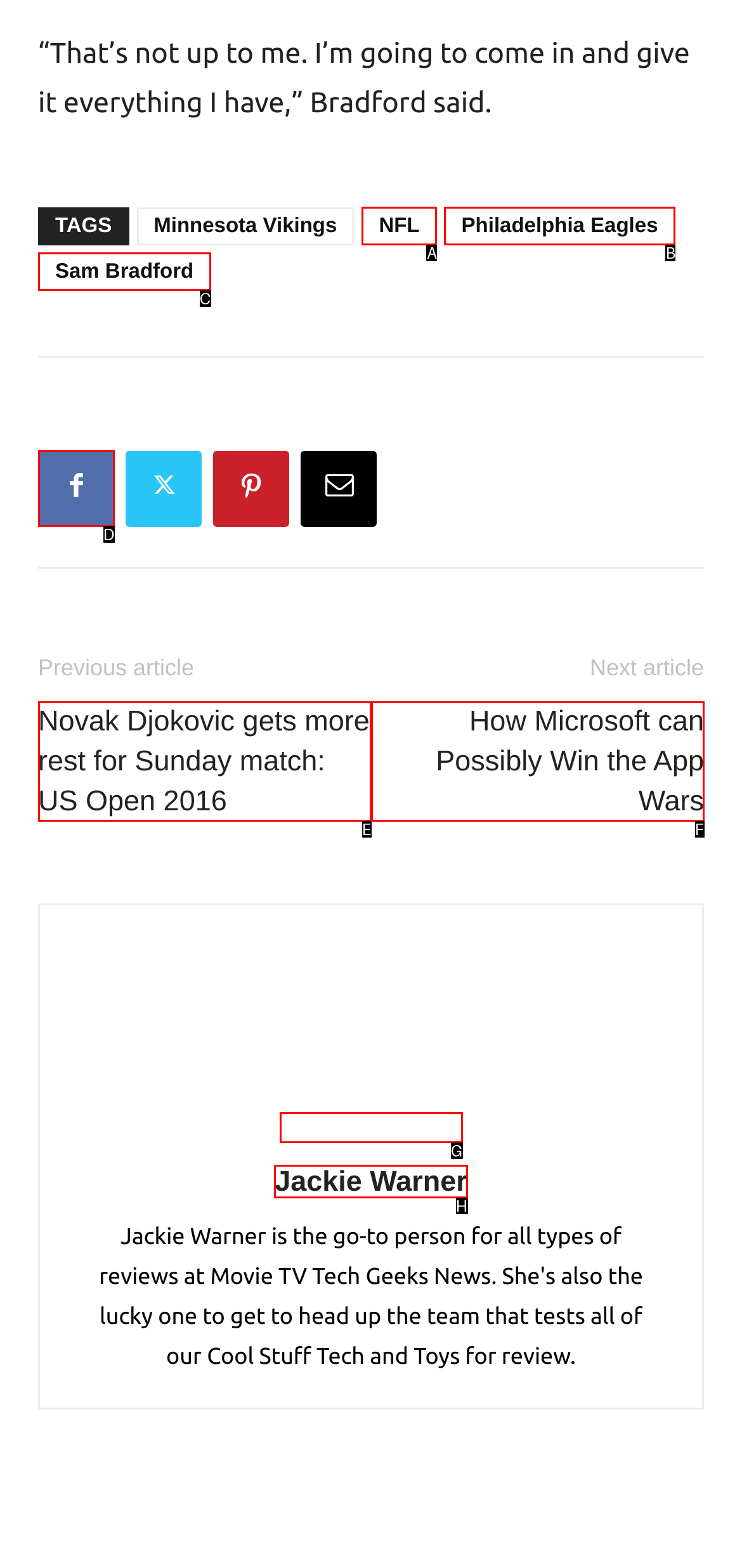Indicate the letter of the UI element that should be clicked to accomplish the task: Click on the 'Jackie Warner' author link. Answer with the letter only.

H